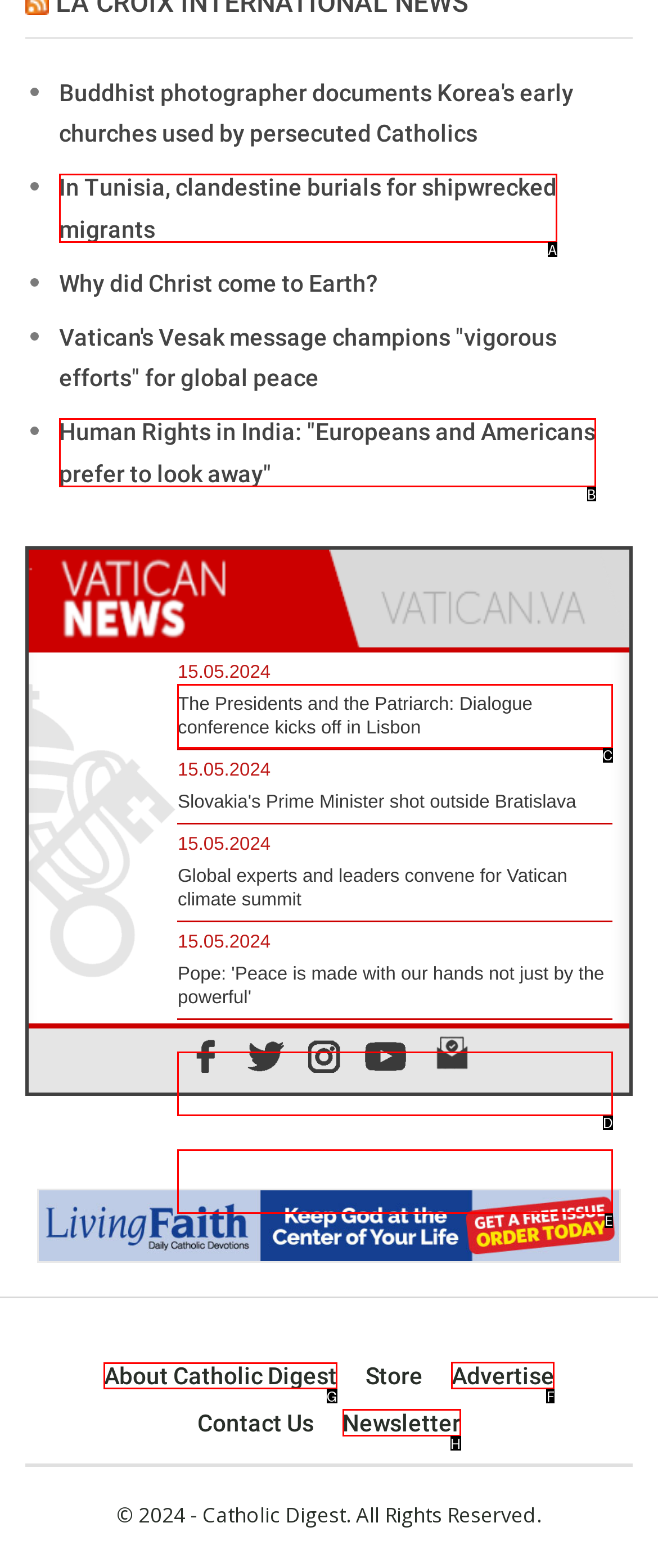Which HTML element should be clicked to perform the following task: Click on the 'About Catholic Digest' link
Reply with the letter of the appropriate option.

G